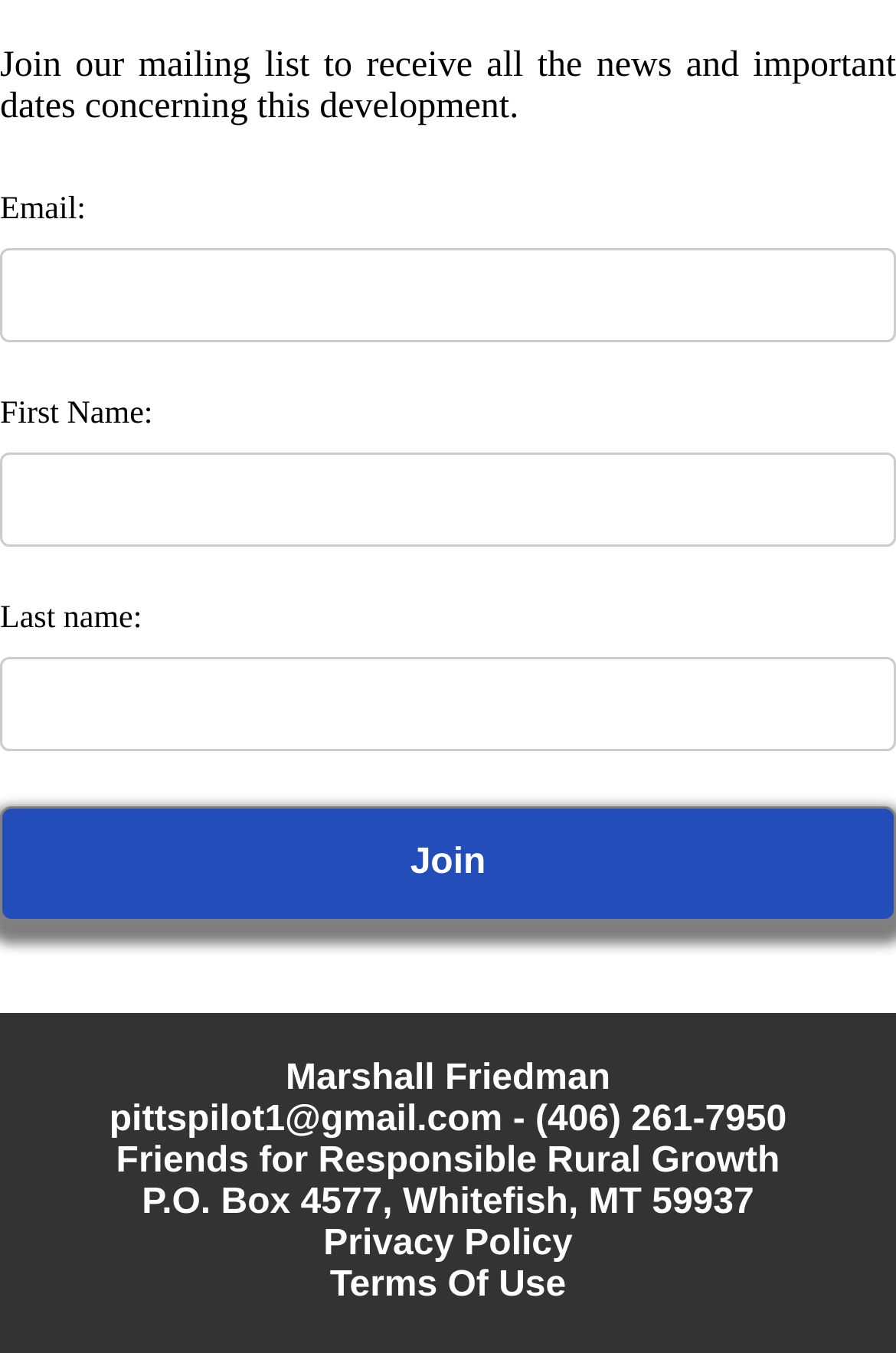By analyzing the image, answer the following question with a detailed response: What is the purpose of the form?

The form contains fields for email, first name, and last name, and a 'Join' button, indicating that the purpose of the form is to join a mailing list to receive news and important dates concerning a development.